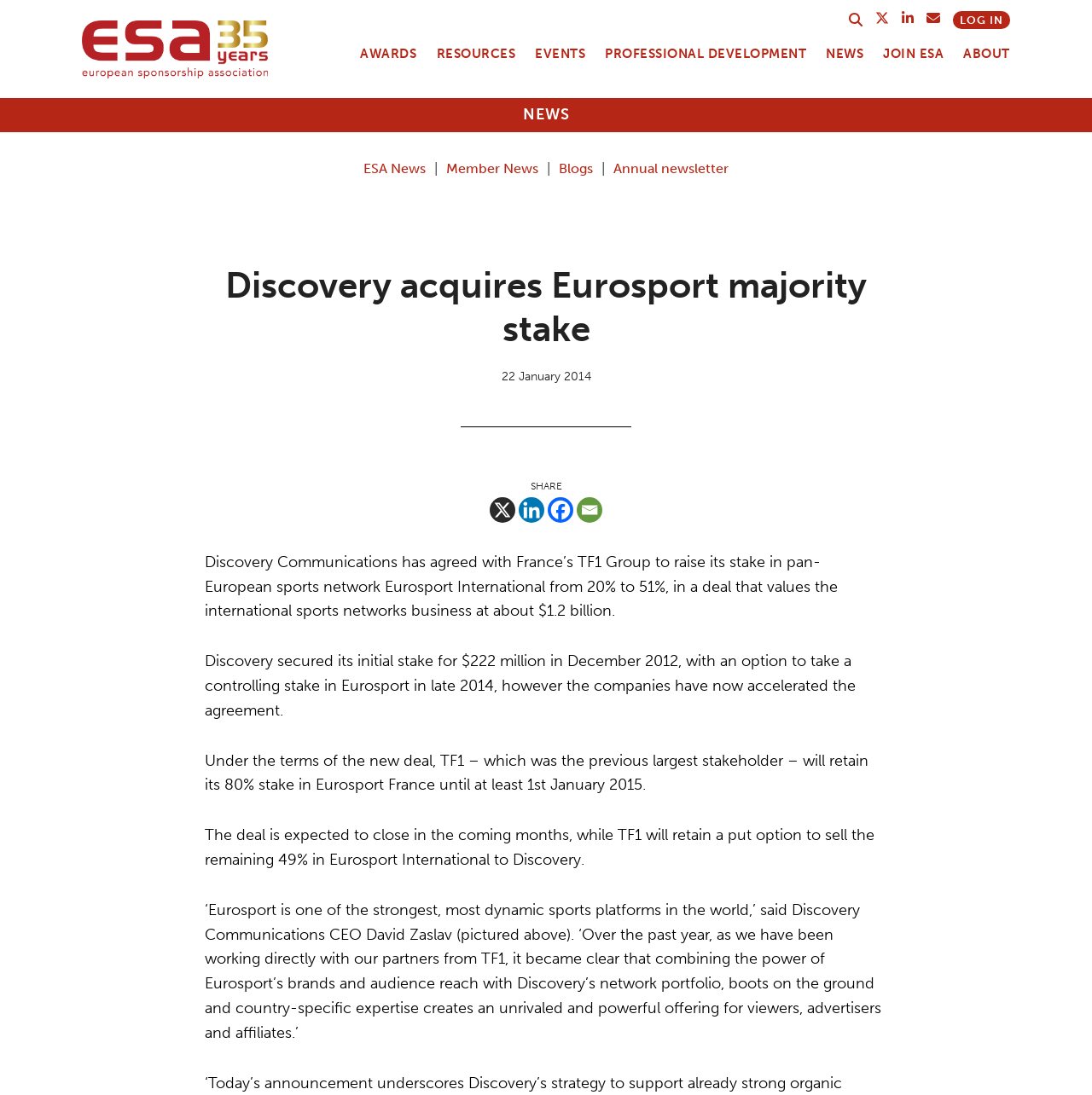Indicate the bounding box coordinates of the element that must be clicked to execute the instruction: "Search this website". The coordinates should be given as four float numbers between 0 and 1, i.e., [left, top, right, bottom].

[0.766, 0.008, 0.908, 0.027]